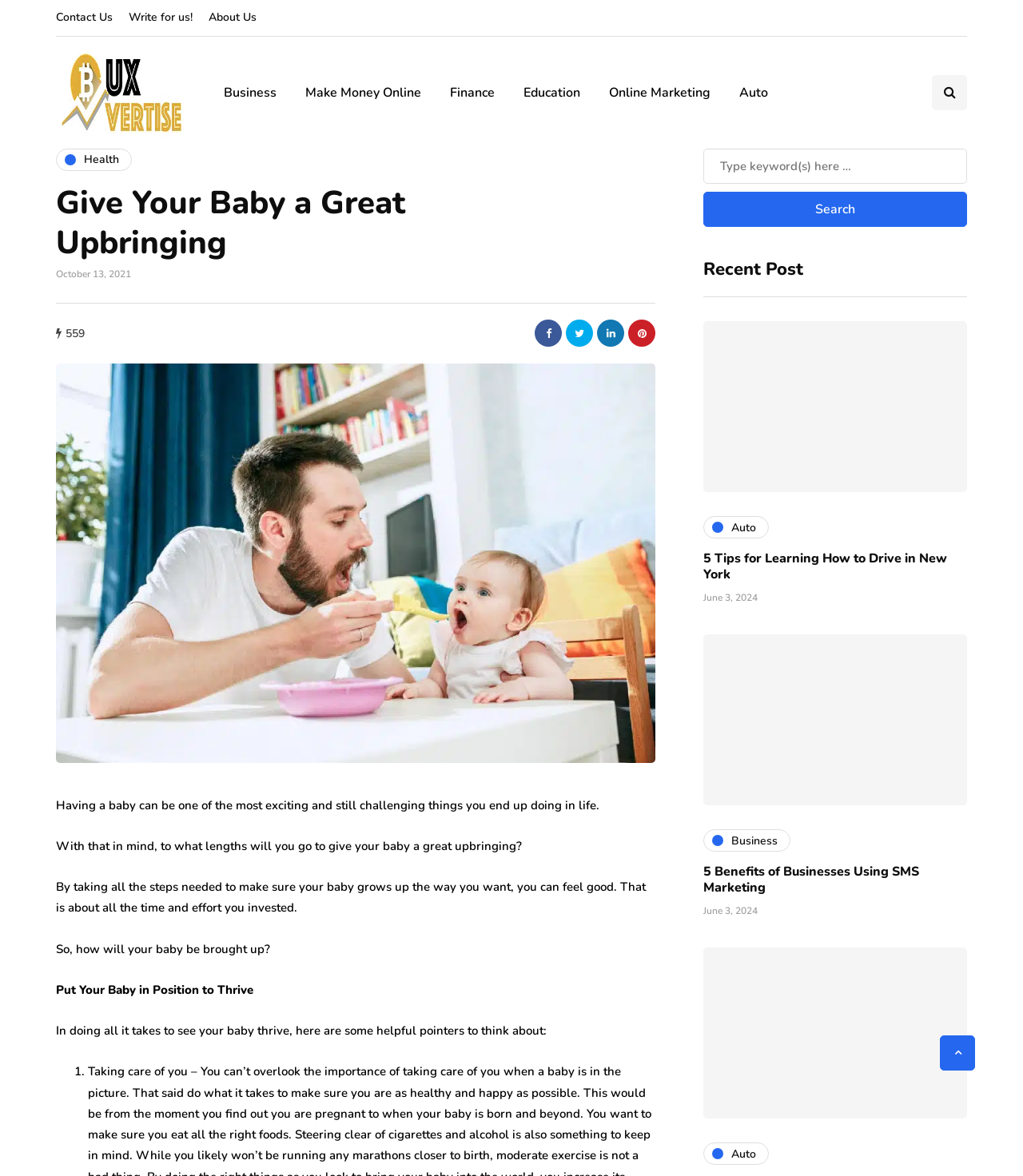Identify the text that serves as the heading for the webpage and generate it.

Give Your Baby a Great Upbringing